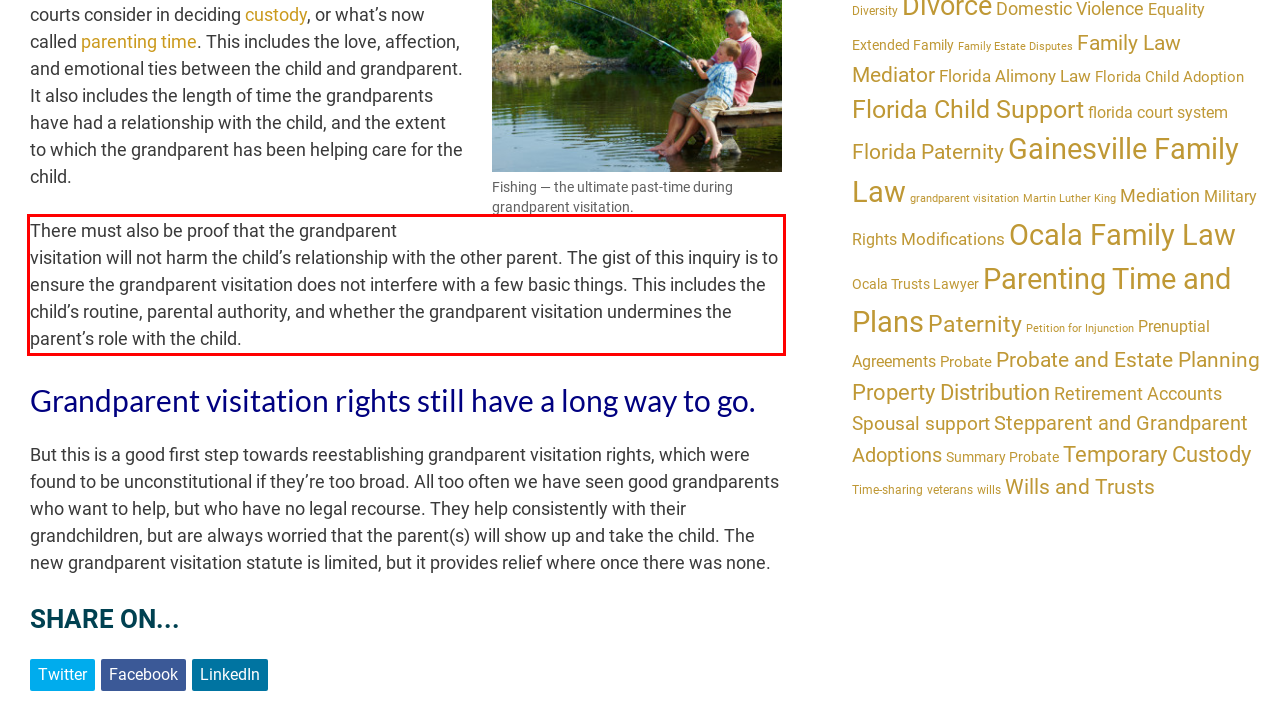Look at the webpage screenshot and recognize the text inside the red bounding box.

There must also be proof that the grandparent visitation will not harm the child’s relationship with the other parent. The gist of this inquiry is to ensure the grandparent visitation does not interfere with a few basic things. This includes the child’s routine, parental authority, and whether the grandparent visitation undermines the parent’s role with the child.